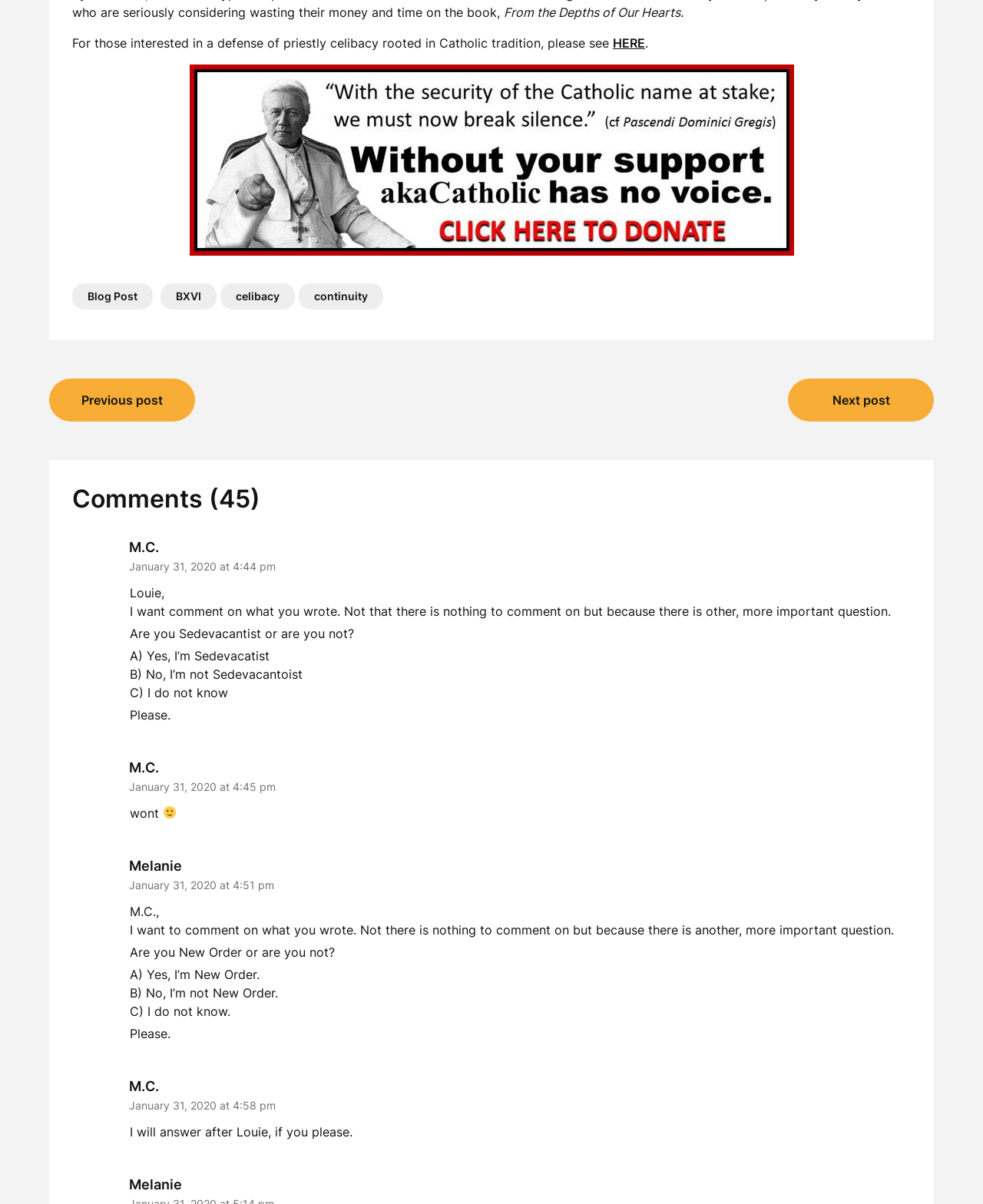Please provide a comprehensive answer to the question below using the information from the image: What is the date of the last comment?

I found the date of the last comment by looking at the link element 'January 31, 2020 at 4:58 pm' which is located inside the last article element.